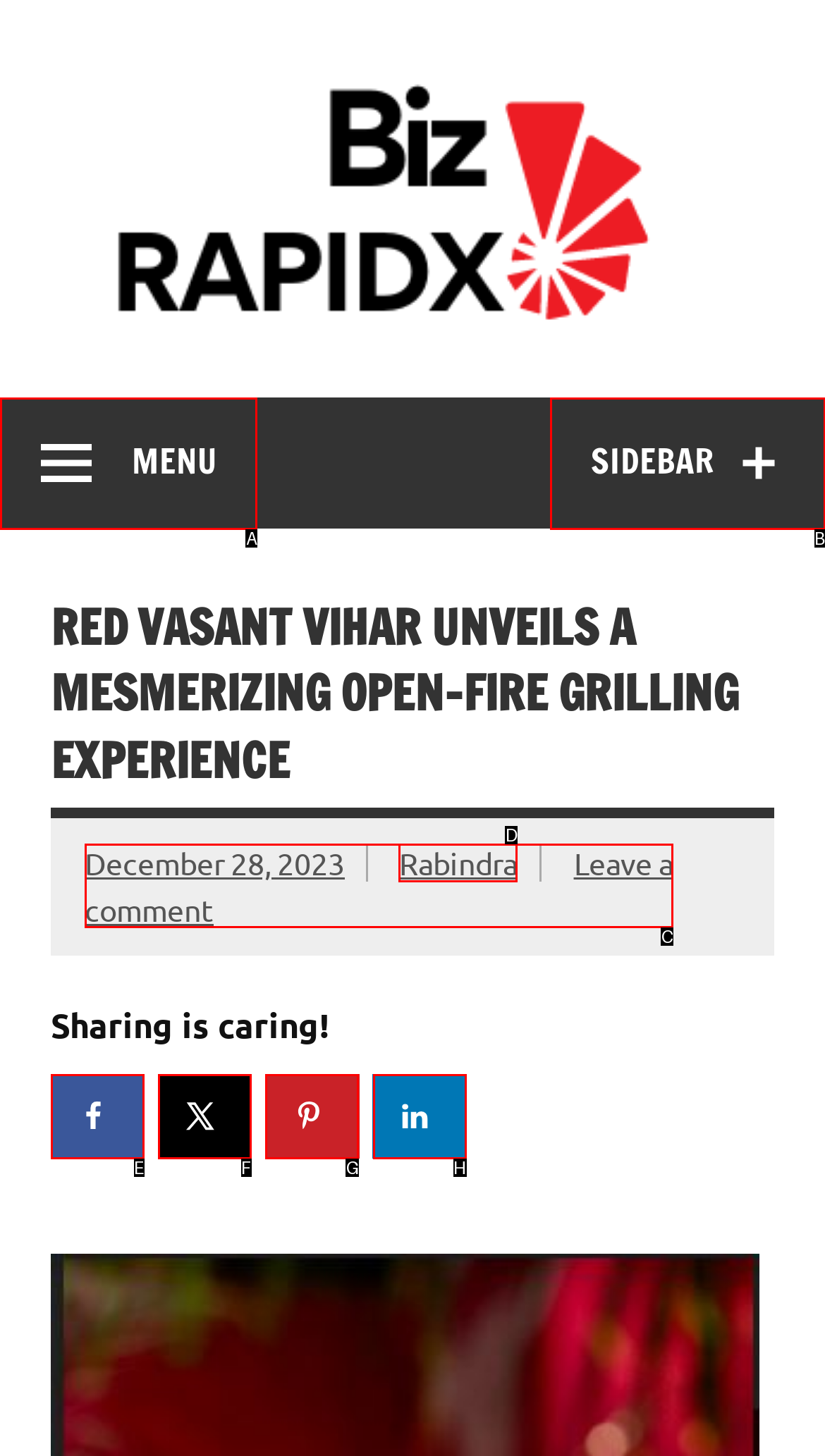Pick the option that corresponds to: Sidebar
Provide the letter of the correct choice.

B